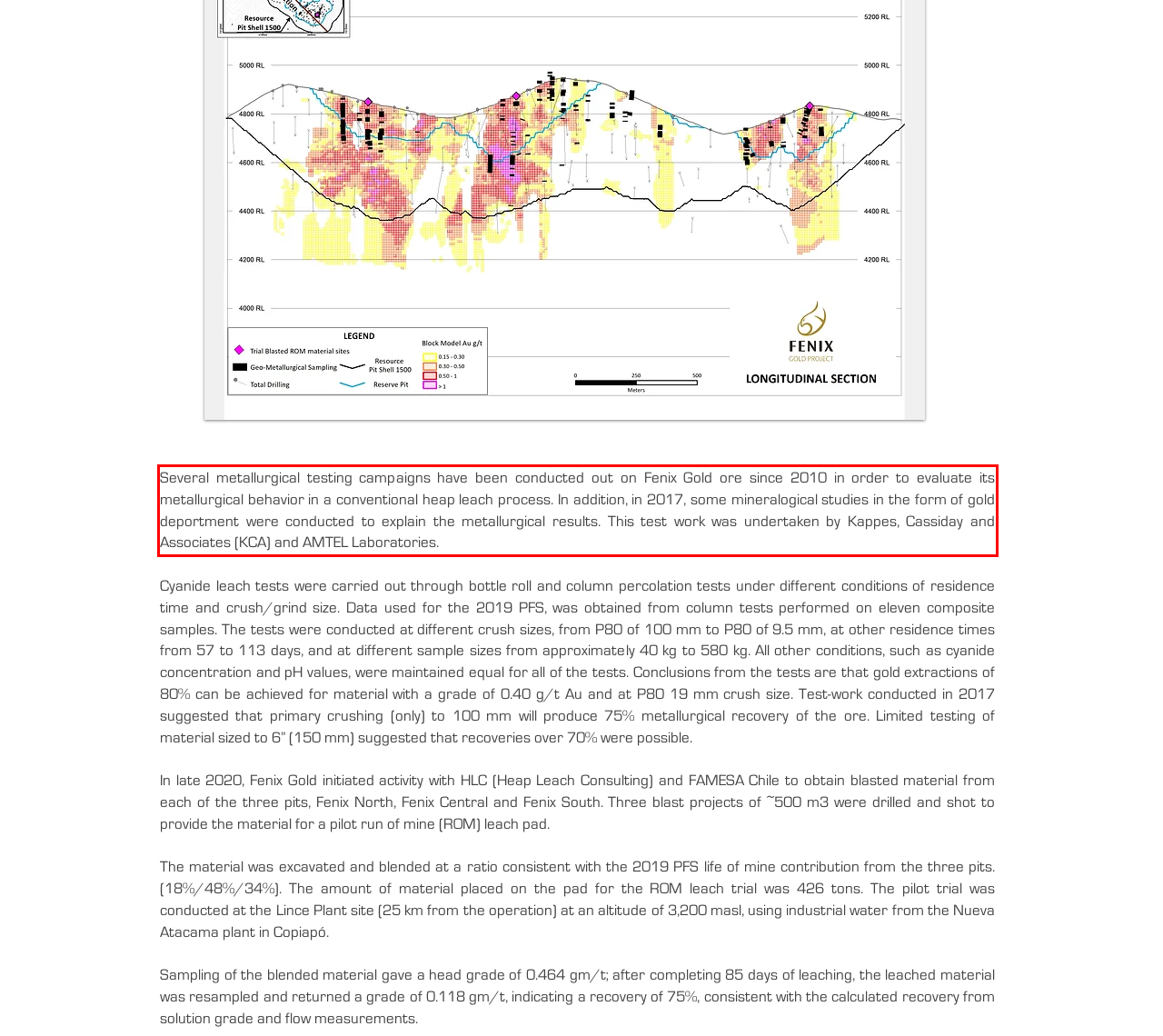Given a webpage screenshot, locate the red bounding box and extract the text content found inside it.

Several metallurgical testing campaigns have been conducted out on Fenix Gold ore since 2010 in order to evaluate its metallurgical behavior in a conventional heap leach process. In addition, in 2017, some mineralogical studies in the form of gold deportment were conducted to explain the metallurgical results. This test work was undertaken by Kappes, Cassiday and Associates (KCA) and AMTEL Laboratories.